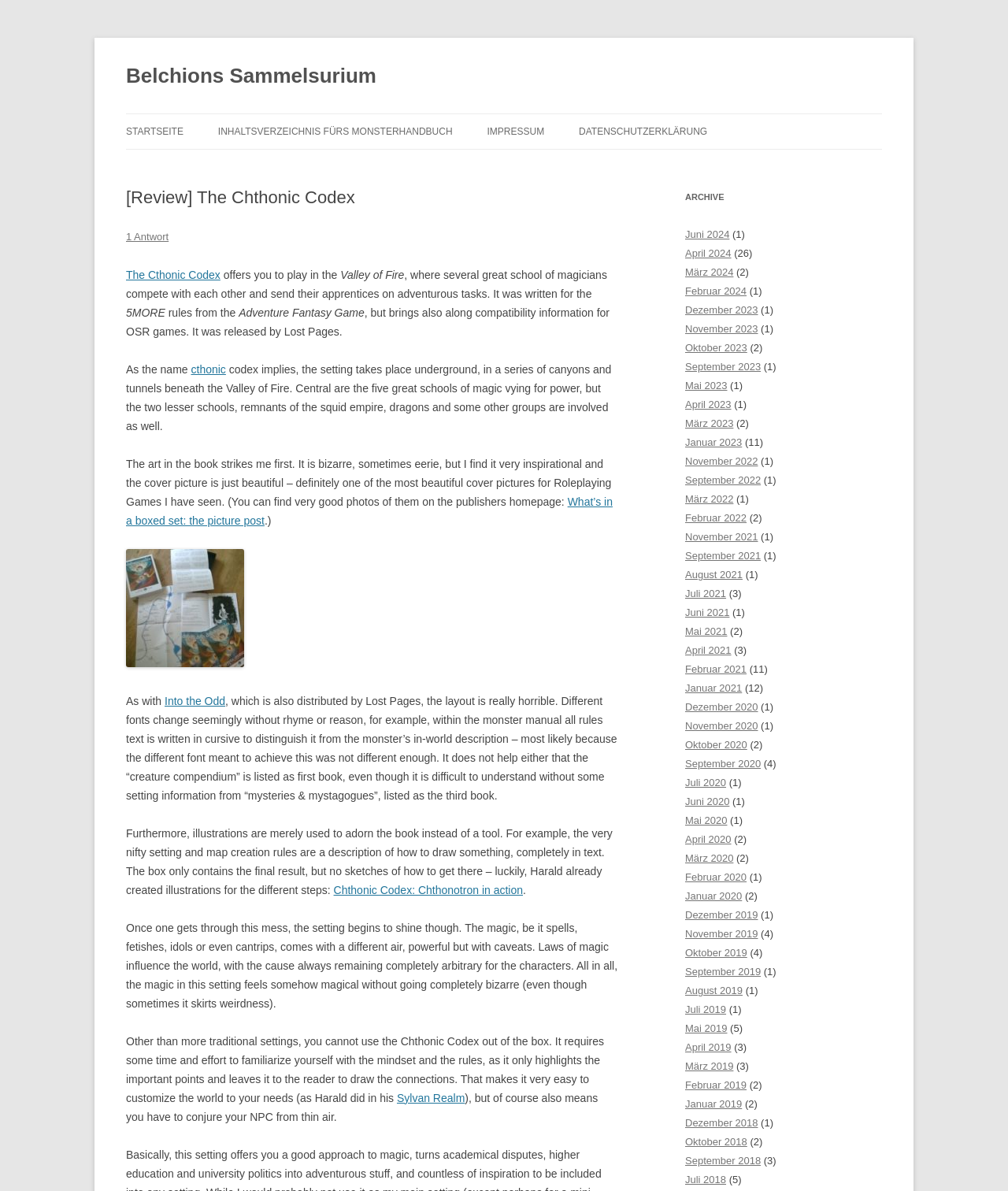Show the bounding box coordinates for the element that needs to be clicked to execute the following instruction: "Click on the 'STARTSEITE' link". Provide the coordinates in the form of four float numbers between 0 and 1, i.e., [left, top, right, bottom].

[0.125, 0.096, 0.182, 0.125]